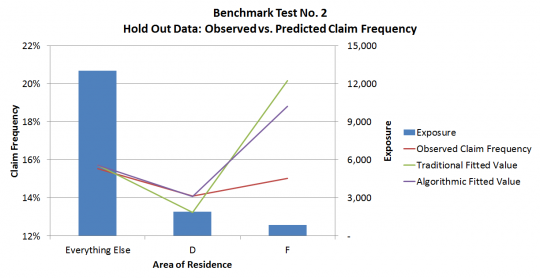Based on what you see in the screenshot, provide a thorough answer to this question: What is the purpose of the blue line in the chart?

The caption states that the blue line in the chart indicates the exposure, which effectively correlates the amount of insurance coverage under consideration.